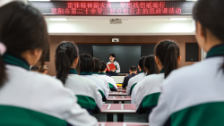Using the information in the image, give a comprehensive answer to the question: 
What is the atmosphere in the classroom?

The caption describes the atmosphere as 'convey[ing] a sense of focus and learning', suggesting that the students are engaged and attentive, and the overall environment is conducive to learning.